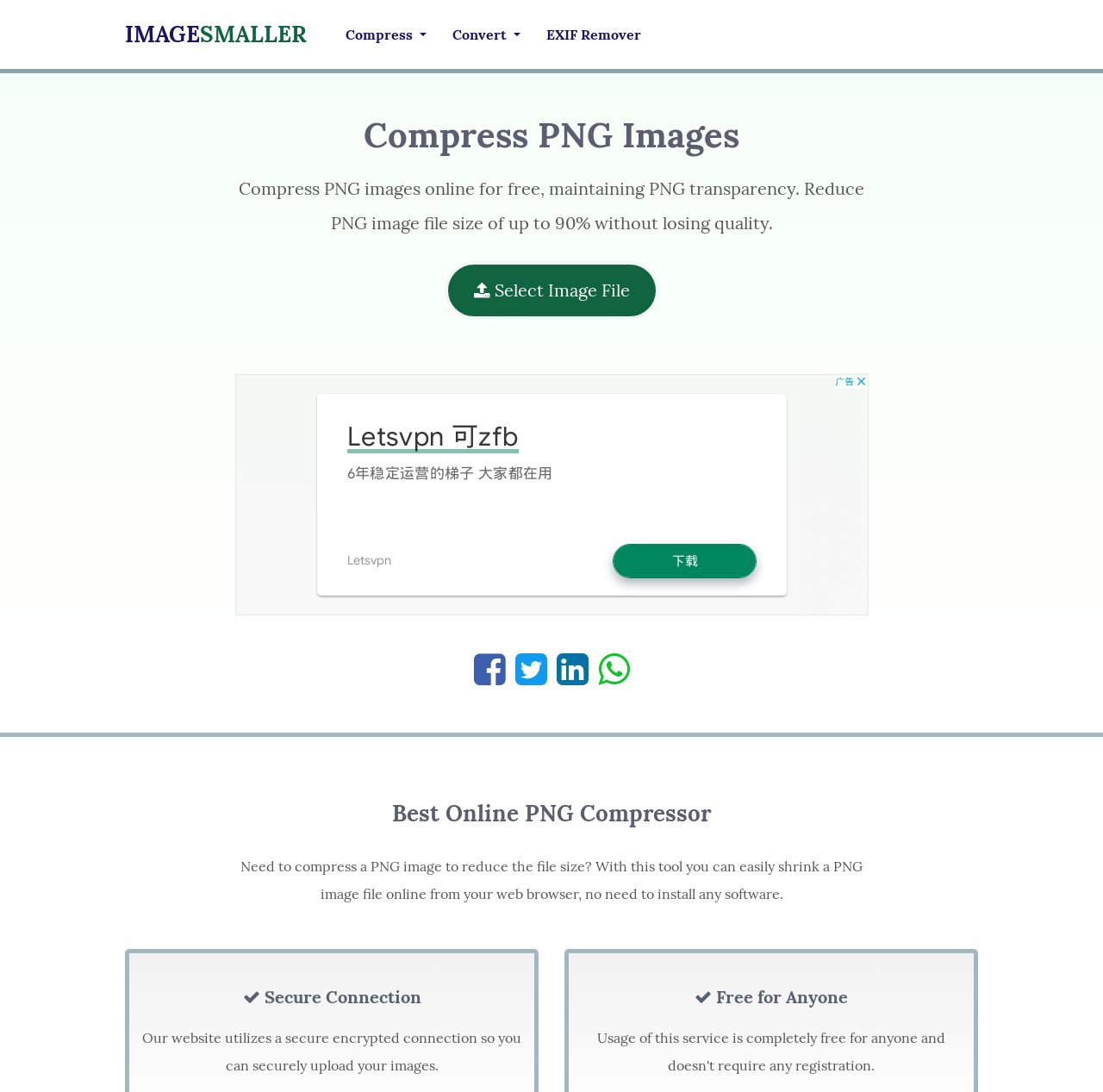Locate the bounding box coordinates of the item that should be clicked to fulfill the instruction: "Select the image file".

[0.448, 0.256, 0.571, 0.275]